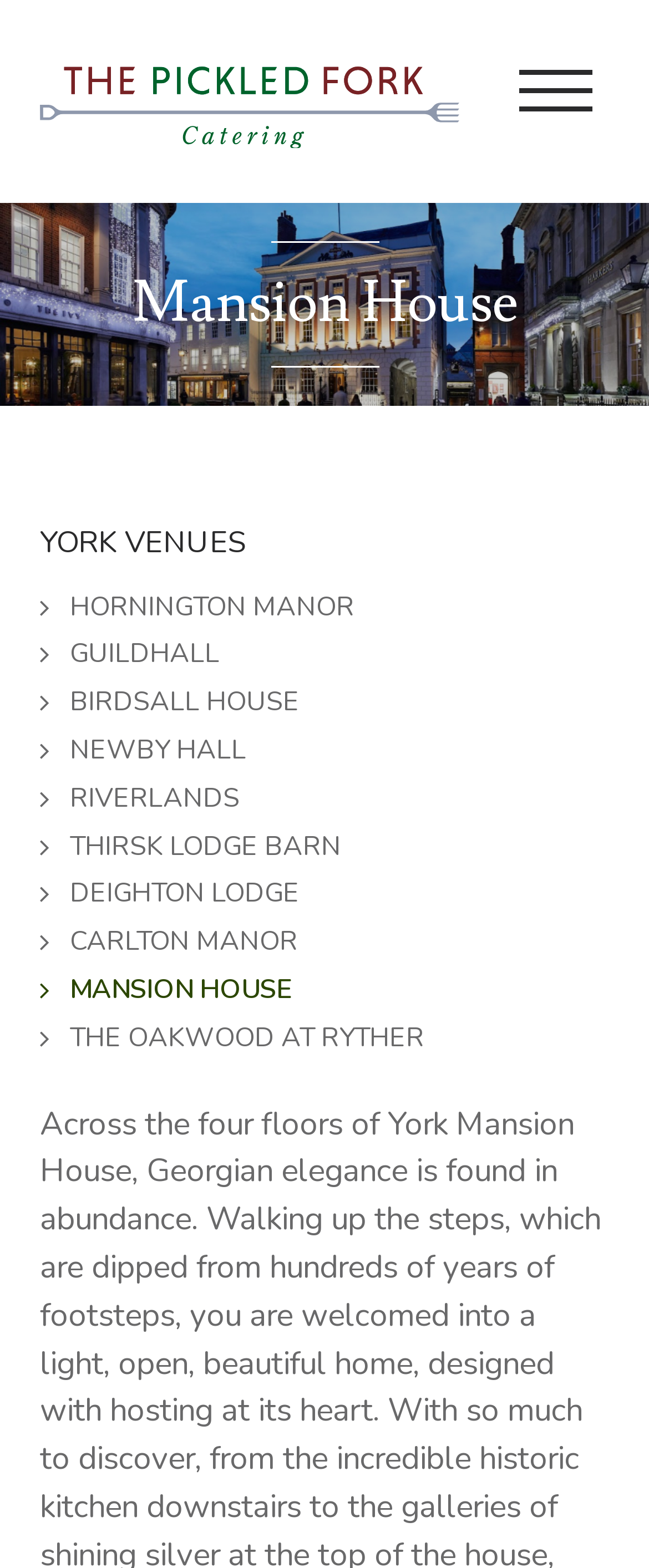Please identify the bounding box coordinates of the clickable region that I should interact with to perform the following instruction: "go to GUILDHALL". The coordinates should be expressed as four float numbers between 0 and 1, i.e., [left, top, right, bottom].

[0.062, 0.405, 0.338, 0.43]